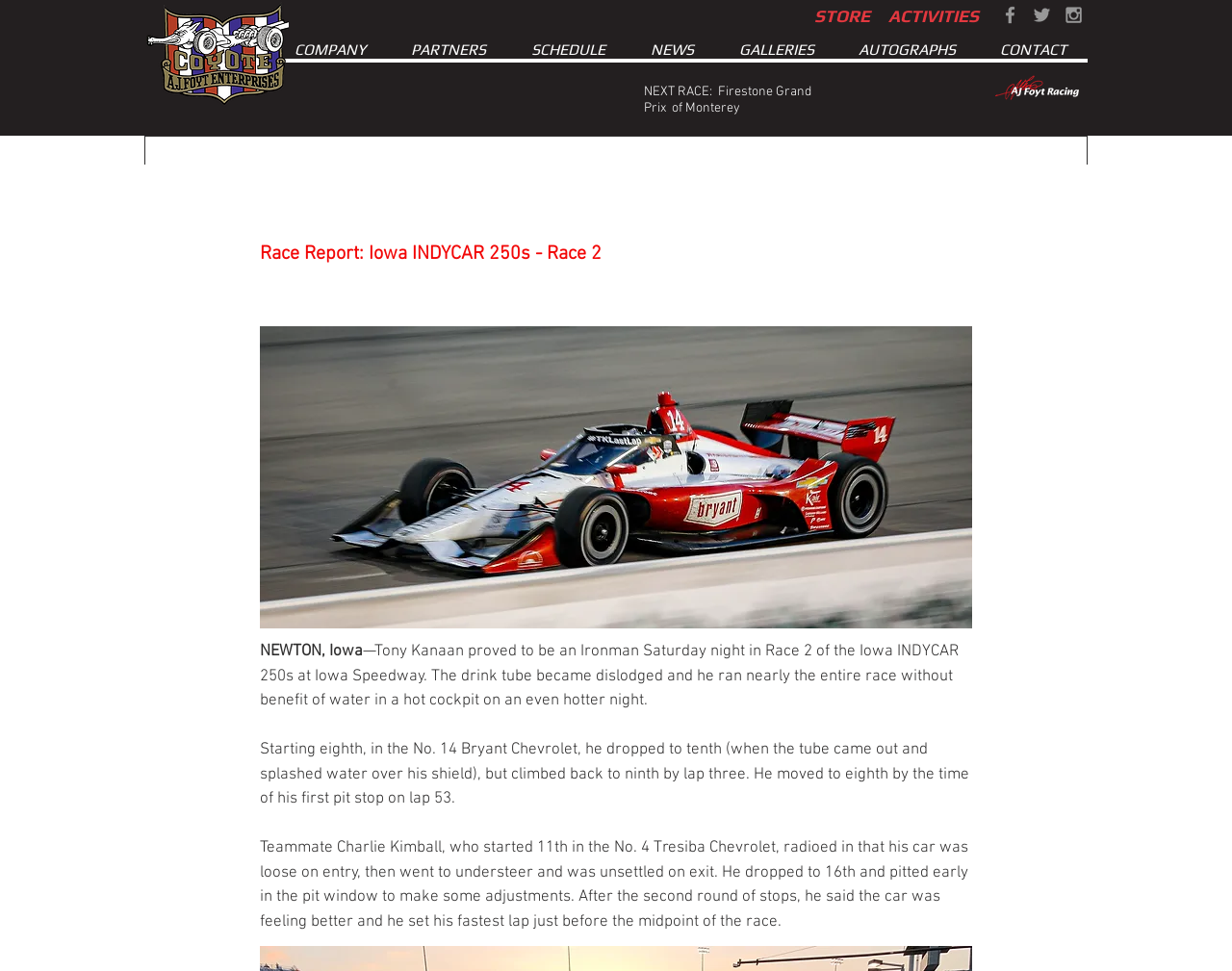Refer to the element description aria-label="Grey Instagram Icon" and identify the corresponding bounding box in the screenshot. Format the coordinates as (top-left x, top-left y, bottom-right x, bottom-right y) with values in the range of 0 to 1.

[0.862, 0.004, 0.88, 0.027]